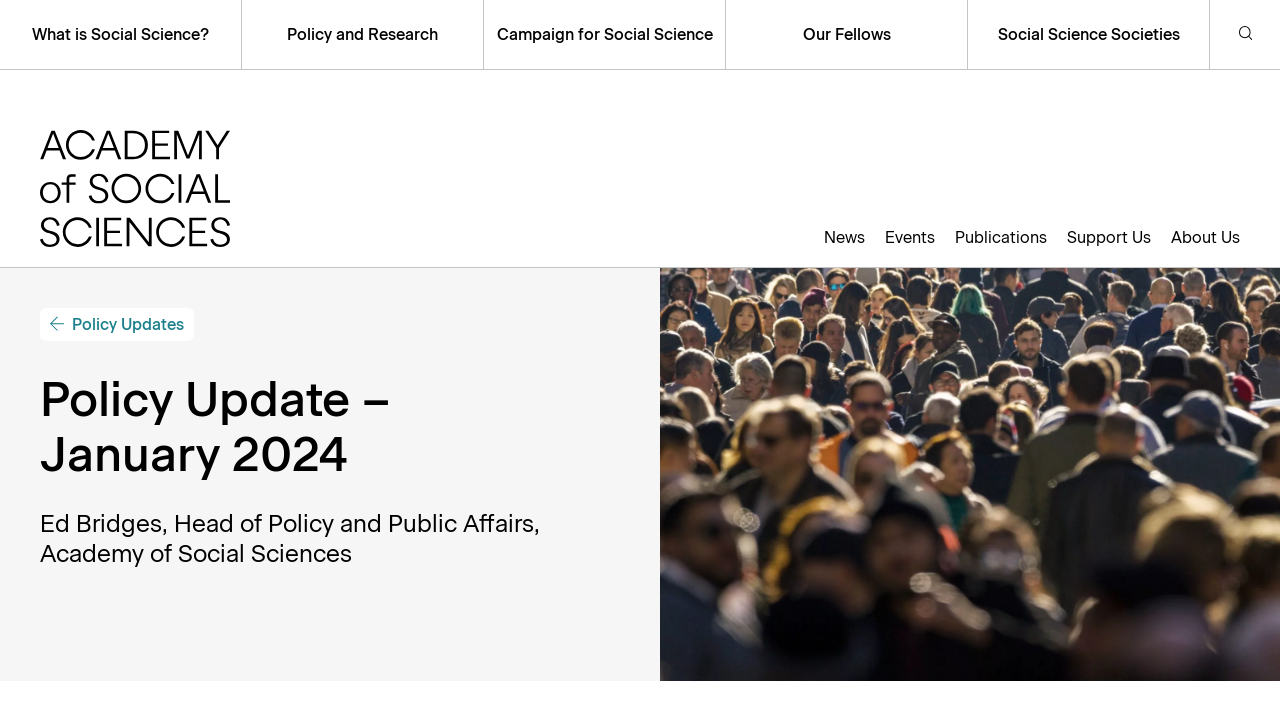What is the topic of the policy update?
Provide a well-explained and detailed answer to the question.

The topic of the policy update can be found in the main heading of the webpage, which reads 'Policy Update – January 2024'.